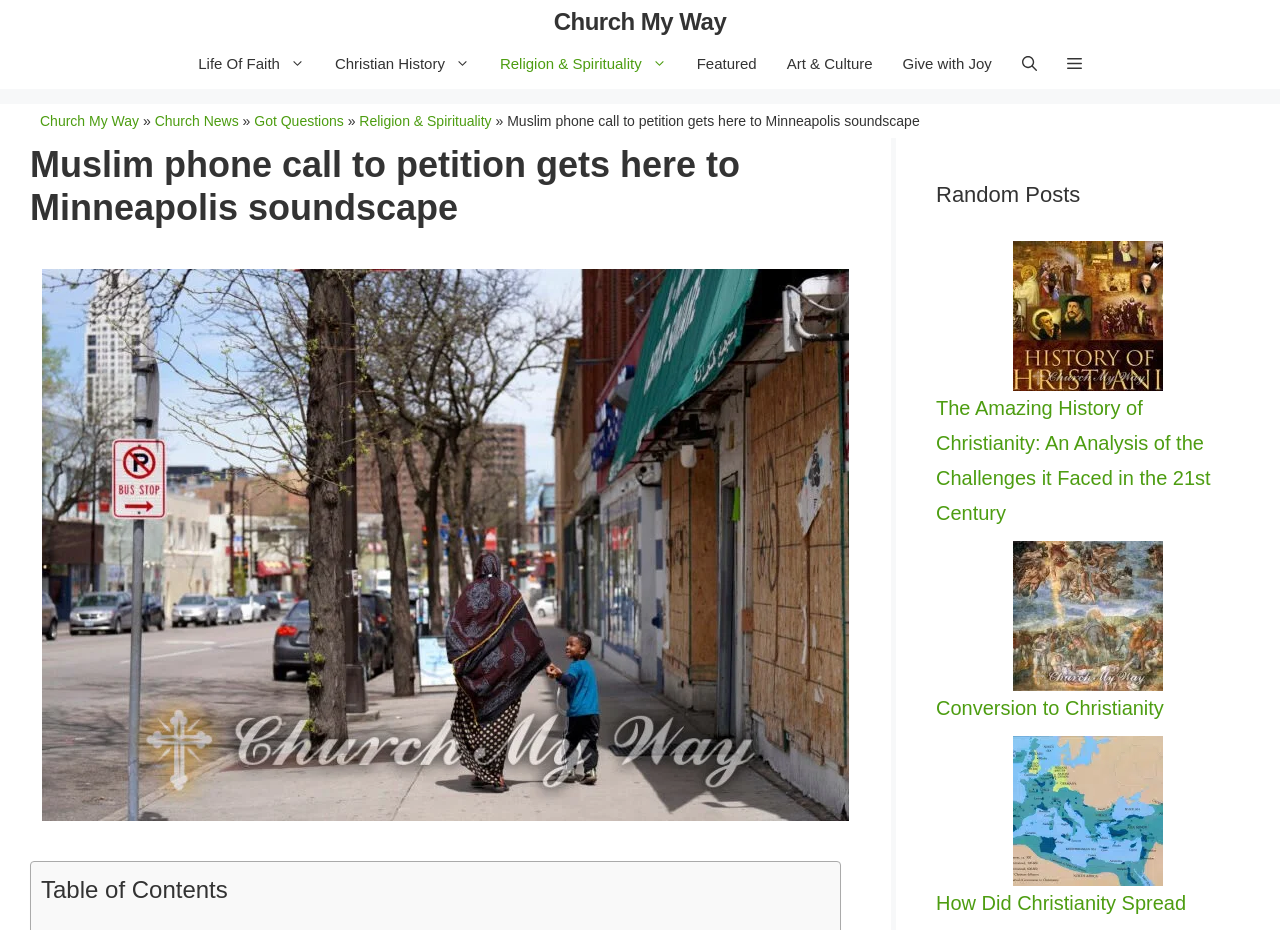Locate the bounding box coordinates of the clickable area needed to fulfill the instruction: "Open the search bar".

[0.787, 0.042, 0.822, 0.096]